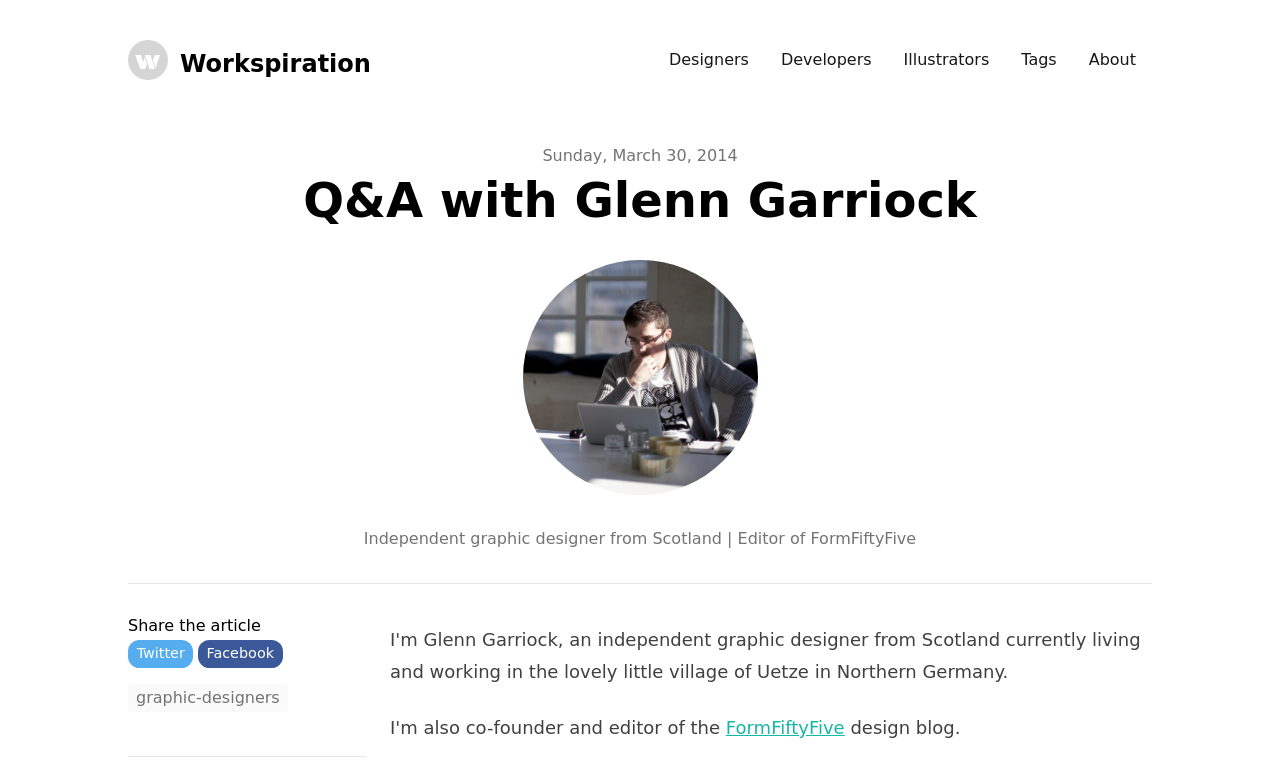What is the category of the article?
Look at the screenshot and give a one-word or phrase answer.

Graphic designers